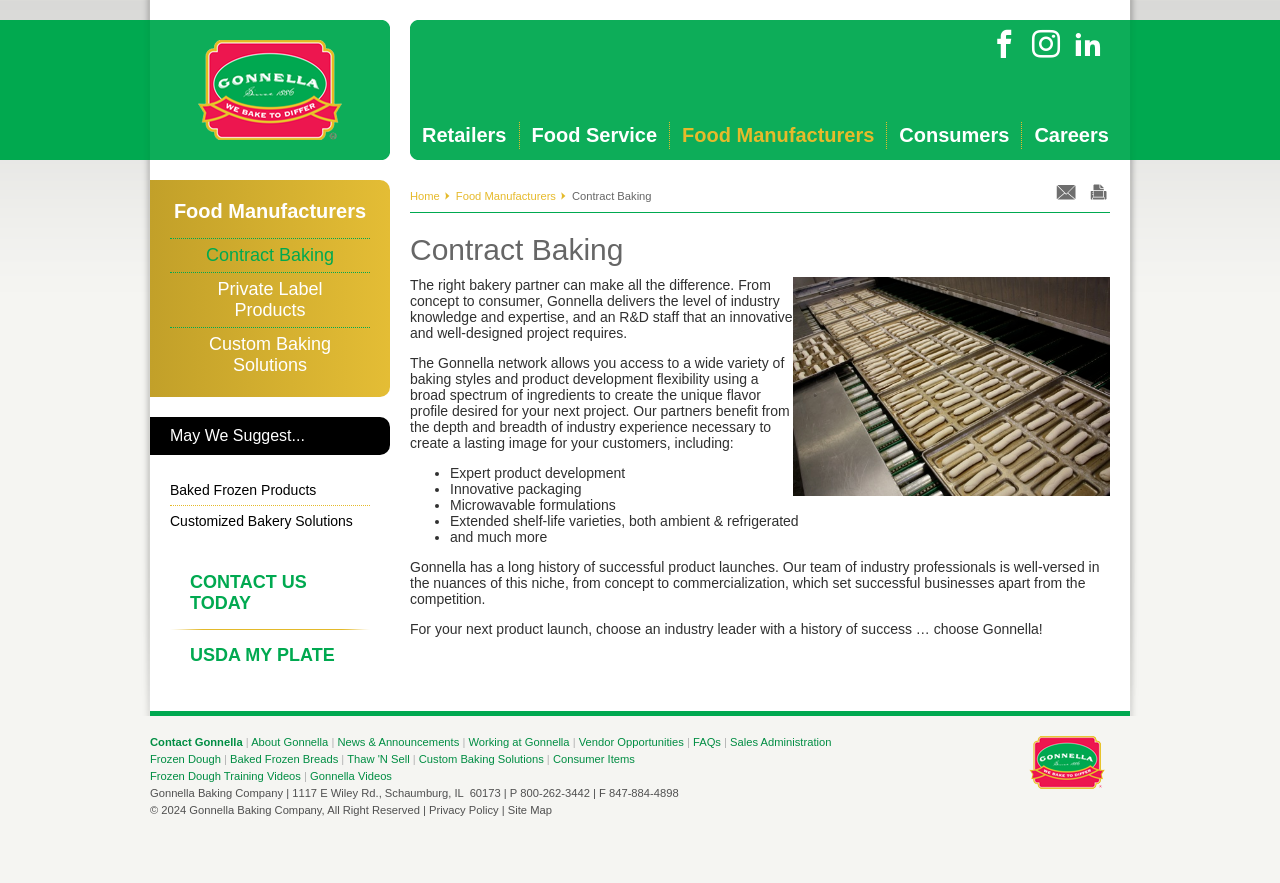What is the benefit of partnering with Gonnella?
Provide an in-depth answer to the question, covering all aspects.

According to the webpage, partnering with Gonnella provides access to industry knowledge and expertise, as well as an R&D staff that can help with innovative and well-designed projects. This suggests that Gonnella's partners benefit from the company's expertise and resources.